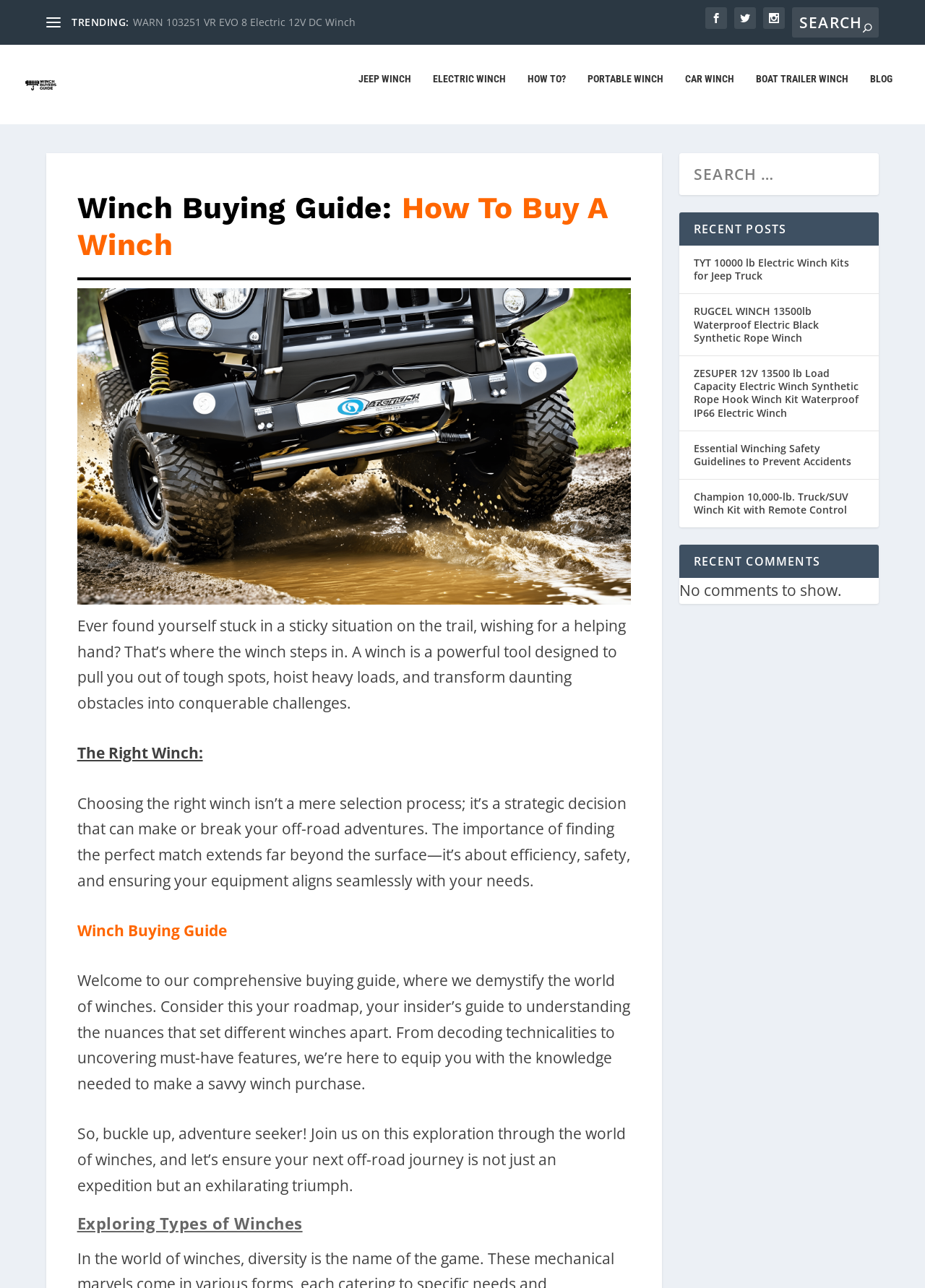Locate the bounding box coordinates of the segment that needs to be clicked to meet this instruction: "Explore types of winches".

[0.083, 0.945, 0.682, 0.975]